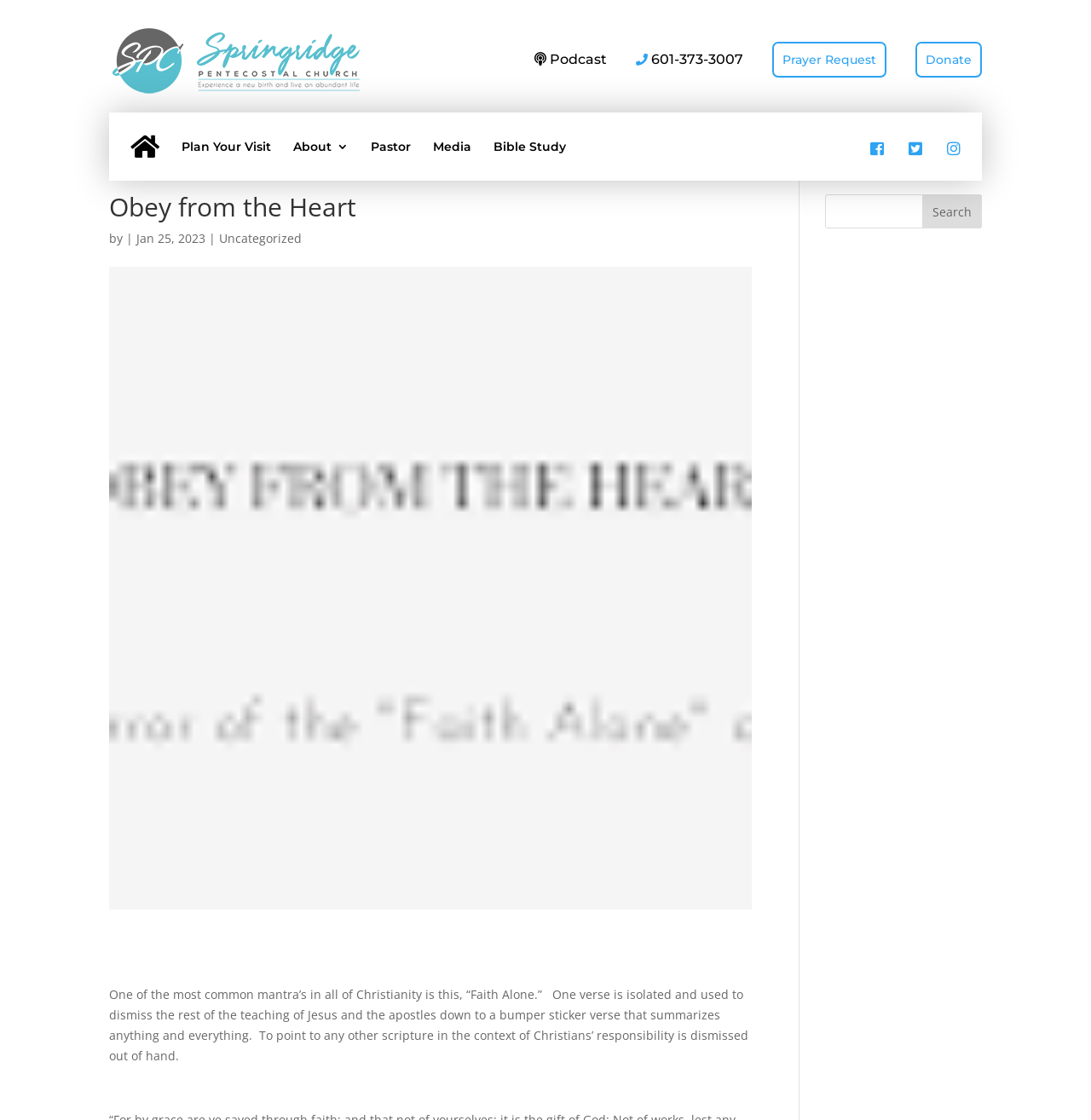Based on the element description alt="Springridge Church", identify the bounding box of the UI element in the given webpage screenshot. The coordinates should be in the format (top-left x, top-left y, bottom-right x, bottom-right y) and must be between 0 and 1.

[0.103, 0.047, 0.33, 0.06]